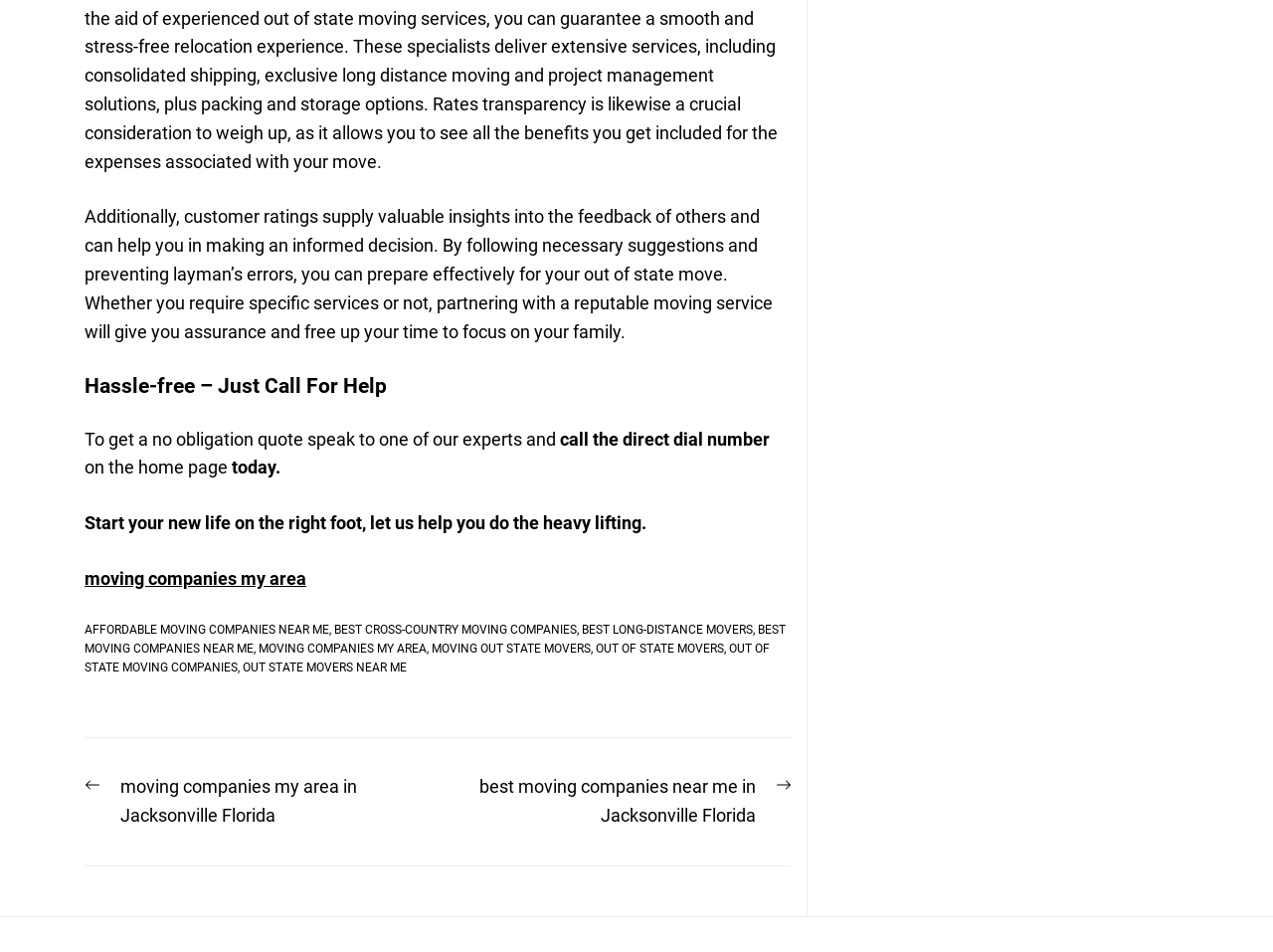Show the bounding box coordinates for the HTML element as described: "best long-distance movers".

[0.457, 0.654, 0.591, 0.669]